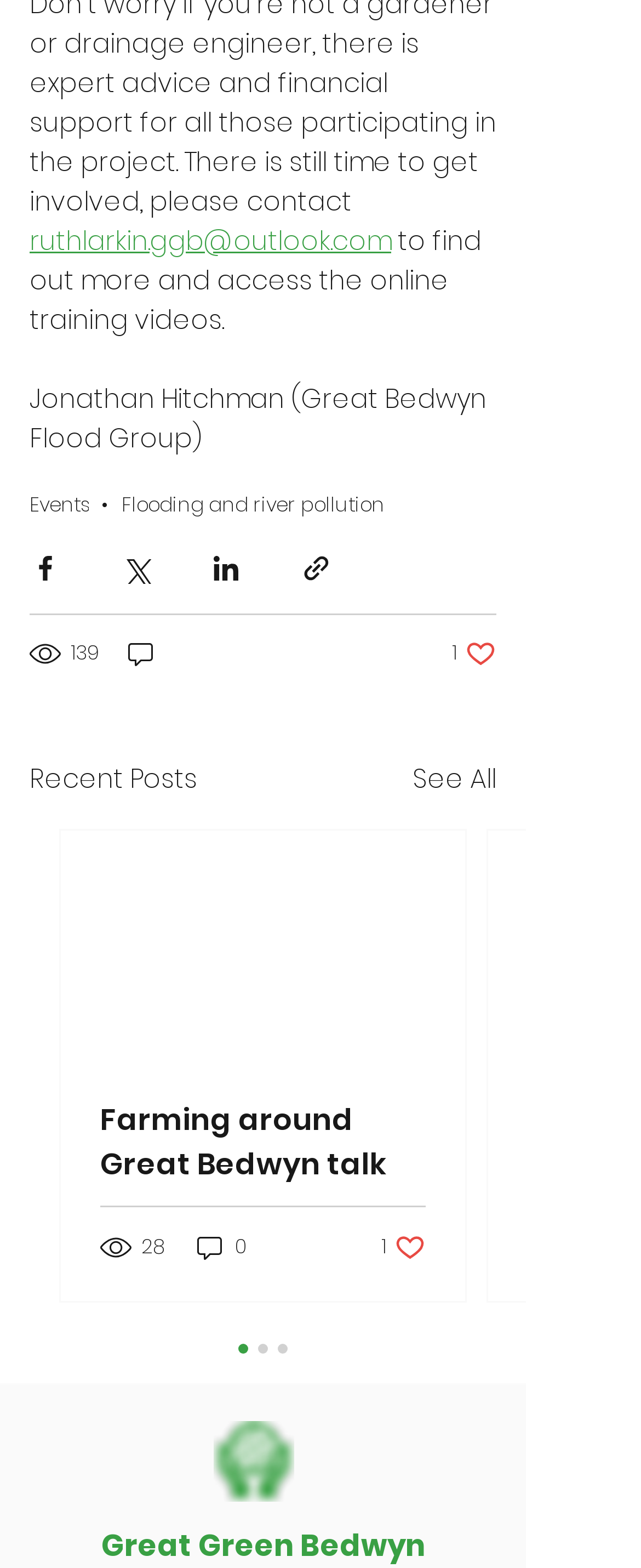Could you locate the bounding box coordinates for the section that should be clicked to accomplish this task: "Share via Facebook".

[0.046, 0.352, 0.095, 0.372]